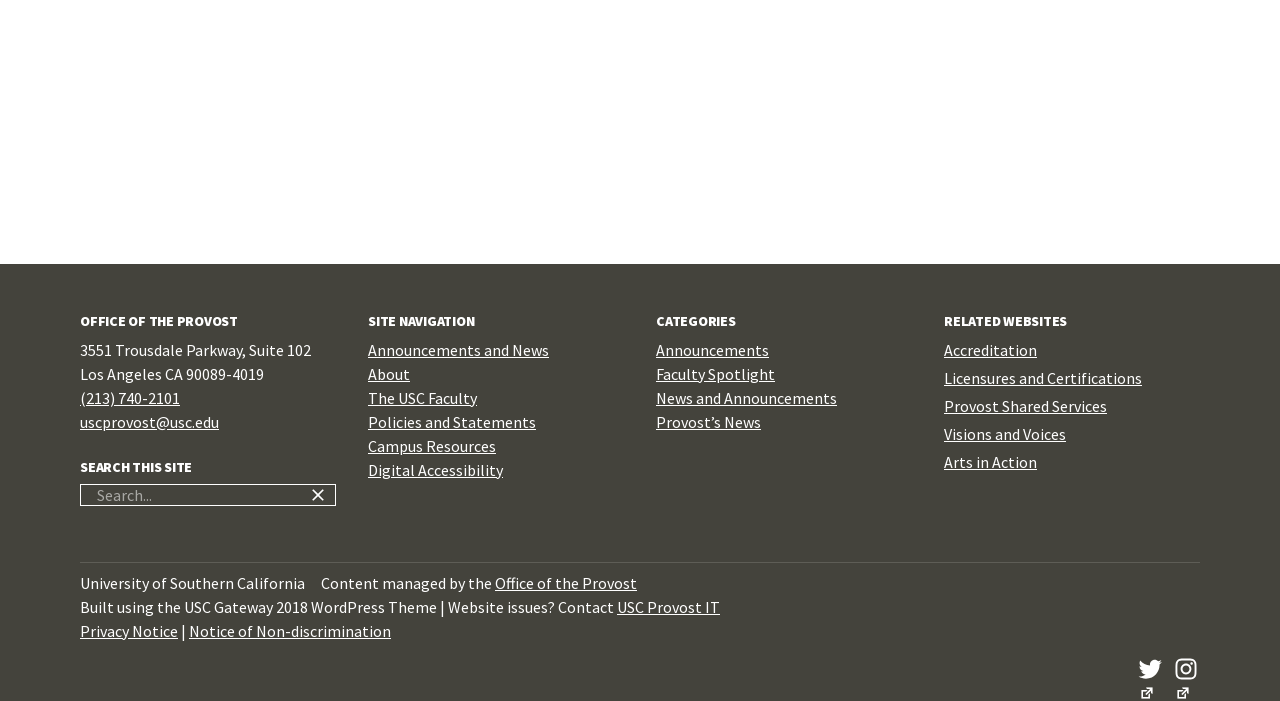Please identify the bounding box coordinates of the clickable element to fulfill the following instruction: "View terms and conditions". The coordinates should be four float numbers between 0 and 1, i.e., [left, top, right, bottom].

None